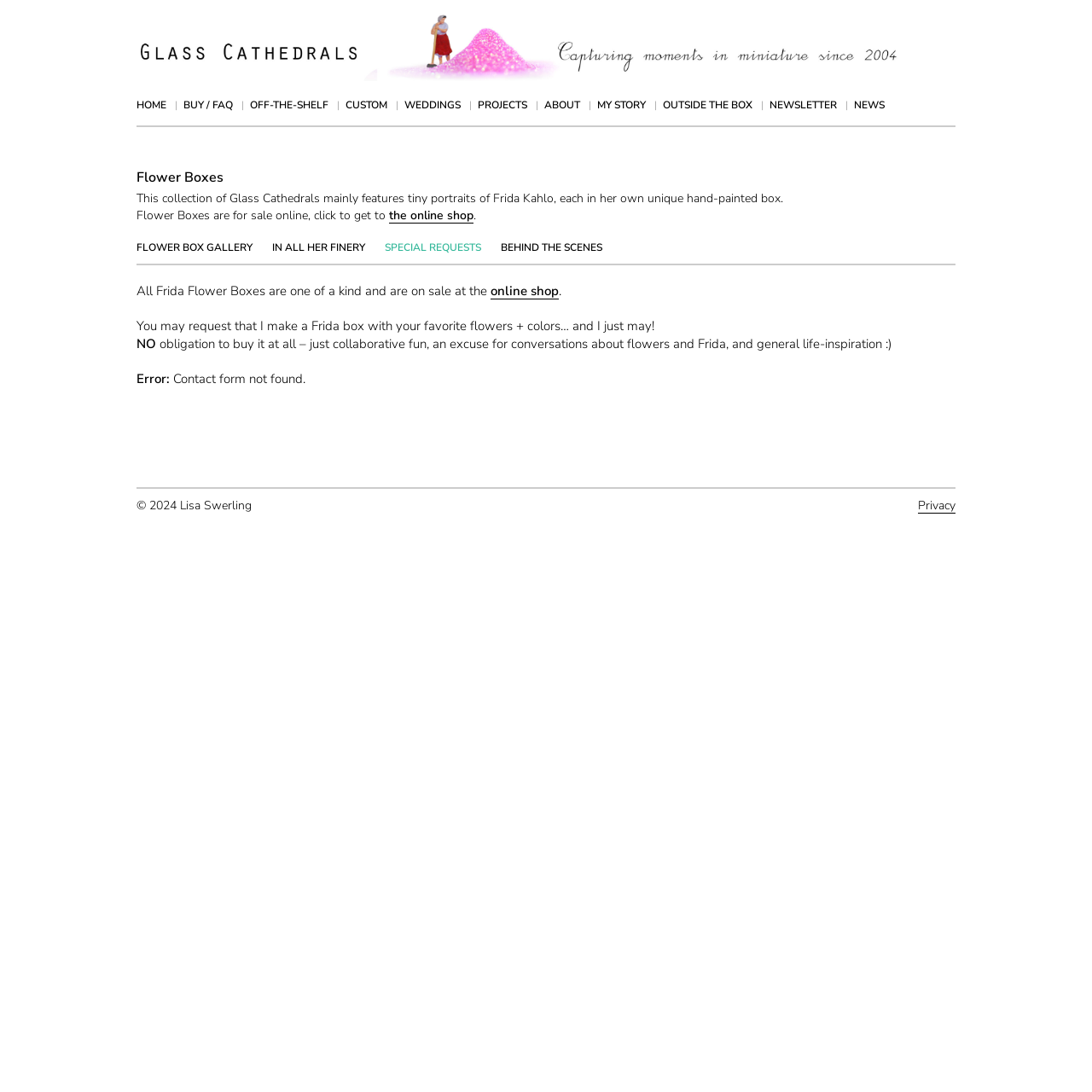Articulate a complete and detailed caption of the webpage elements.

The webpage is about Lisa Swerling's Glass Cathedrals, specifically showcasing her unique glass art pieces featuring Frida Kahlo. At the top, there is a prominent image of Lisa Swerling's Glass Cathedrals, accompanied by a link to the same name. 

Below the image, there is a navigation menu with 12 links, including 'HOME', 'BUY / FAQ', 'OFF-THE-SHELF', 'CUSTOM', 'WEDDINGS', 'PROJECTS', 'ABOUT', 'MY STORY', 'OUTSIDE THE BOX', 'NEWSLETTER', and 'NEWS'. These links are aligned horizontally, taking up the entire width of the page.

The main content area is divided into sections. The first section has a heading 'Flower Boxes' and describes the collection of Glass Cathedrals featuring tiny portraits of Frida Kahlo. There is a brief text explaining that these flower boxes are for sale online, with a link to the online shop. 

Below this section, there are four links: 'FLOWER BOX GALLERY', 'IN ALL HER FINERY', 'SPECIAL REQUESTS', and 'BEHIND THE SCENES'. These links are aligned horizontally, taking up about half of the page width.

The next section explains that all Frida Flower Boxes are one of a kind and can be found in the online shop, with a link to the shop. There is also a text describing the possibility of requesting a custom Frida box with favorite flowers and colors.

Further down, there is a section with a brief text about collaborative fun and conversations about flowers and Frida. Below this, there is an error message indicating that the contact form was not found.

At the bottom of the page, there is a footer section with a link to 'Privacy' and a copyright notice '© 2024 Lisa Swerling'.